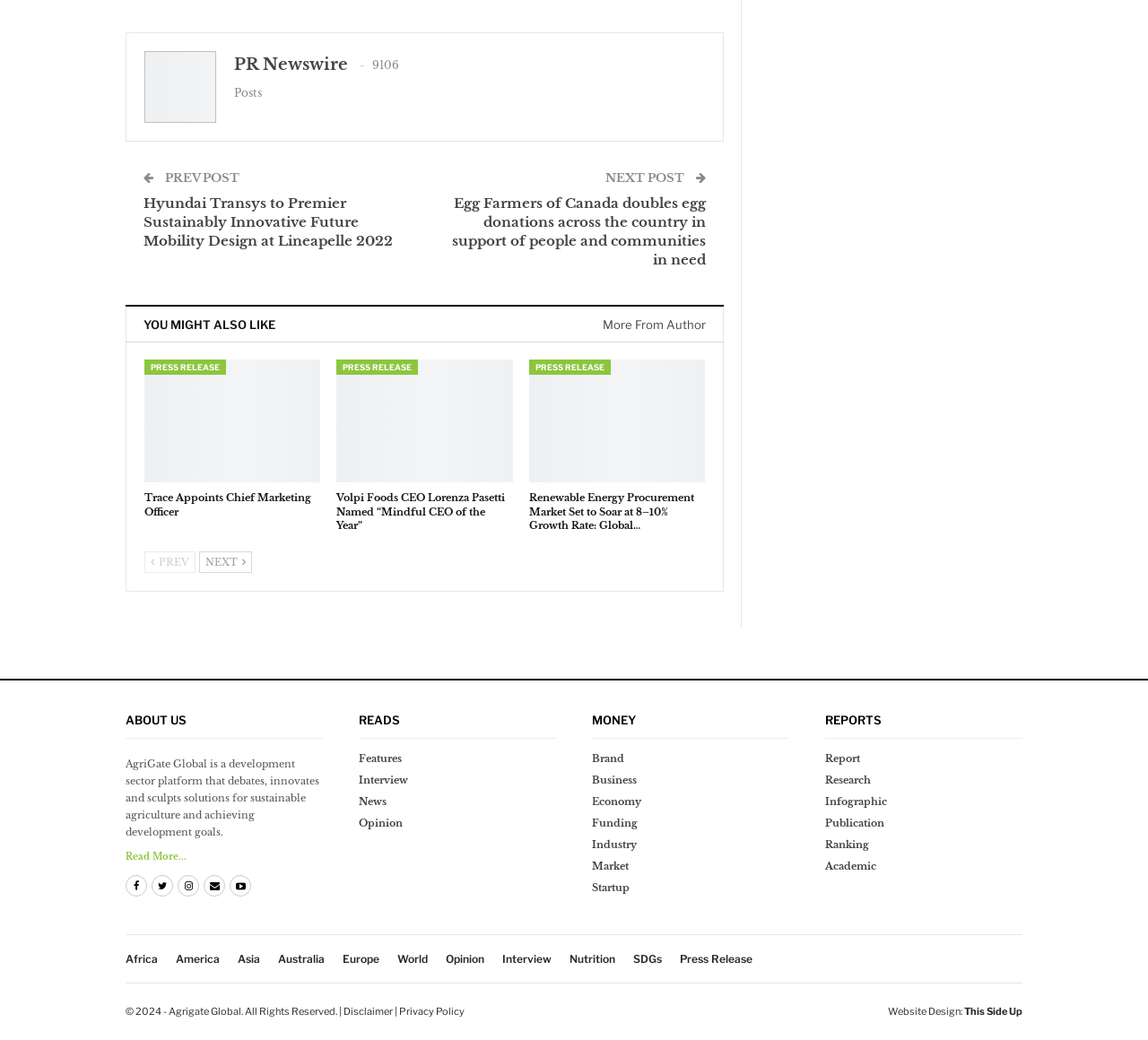Bounding box coordinates are to be given in the format (top-left x, top-left y, bottom-right x, bottom-right y). All values must be floating point numbers between 0 and 1. Provide the bounding box coordinate for the UI element described as: PR Newswire

[0.204, 0.053, 0.303, 0.071]